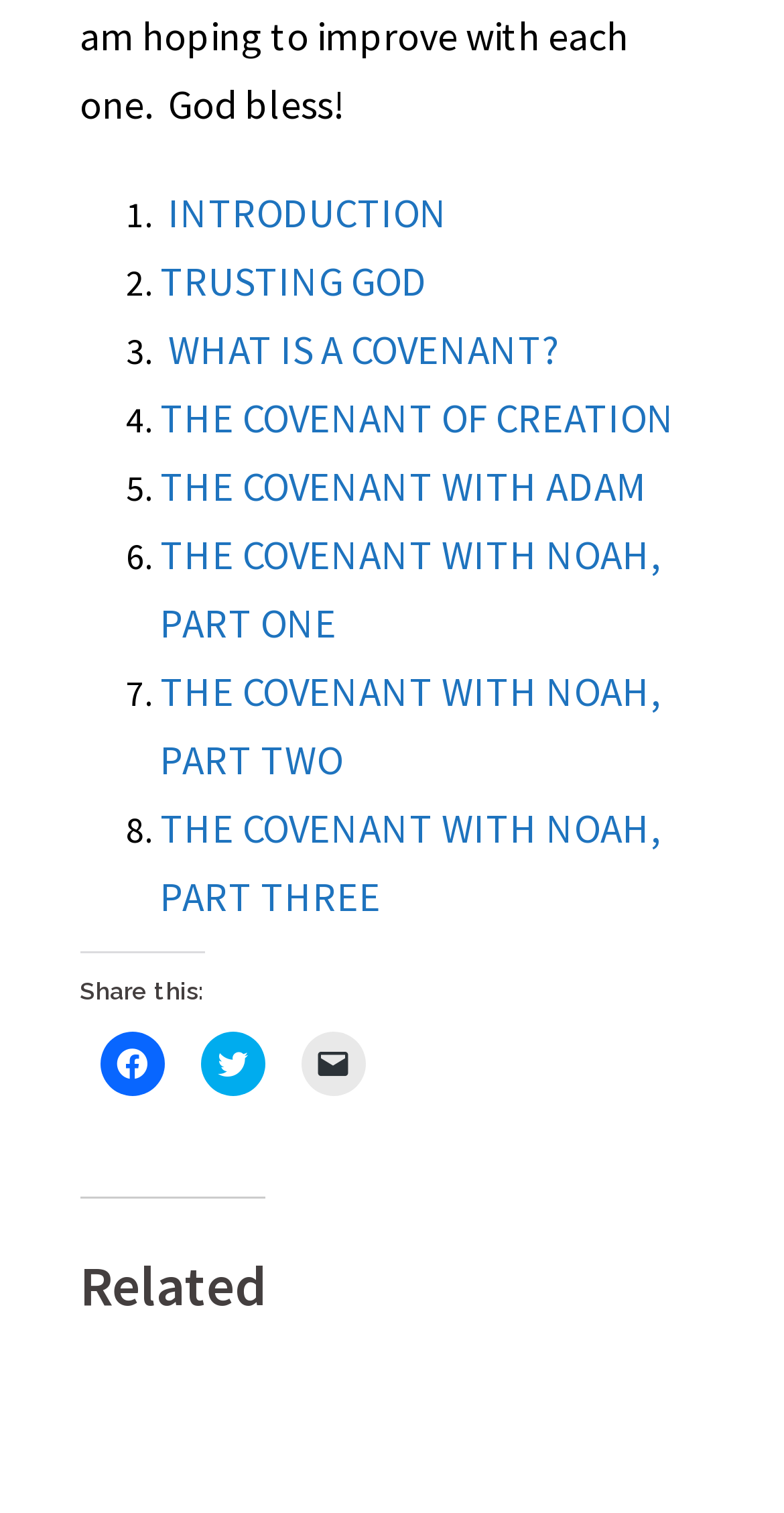Can you determine the bounding box coordinates of the area that needs to be clicked to fulfill the following instruction: "View related content"?

[0.102, 0.791, 0.338, 0.87]